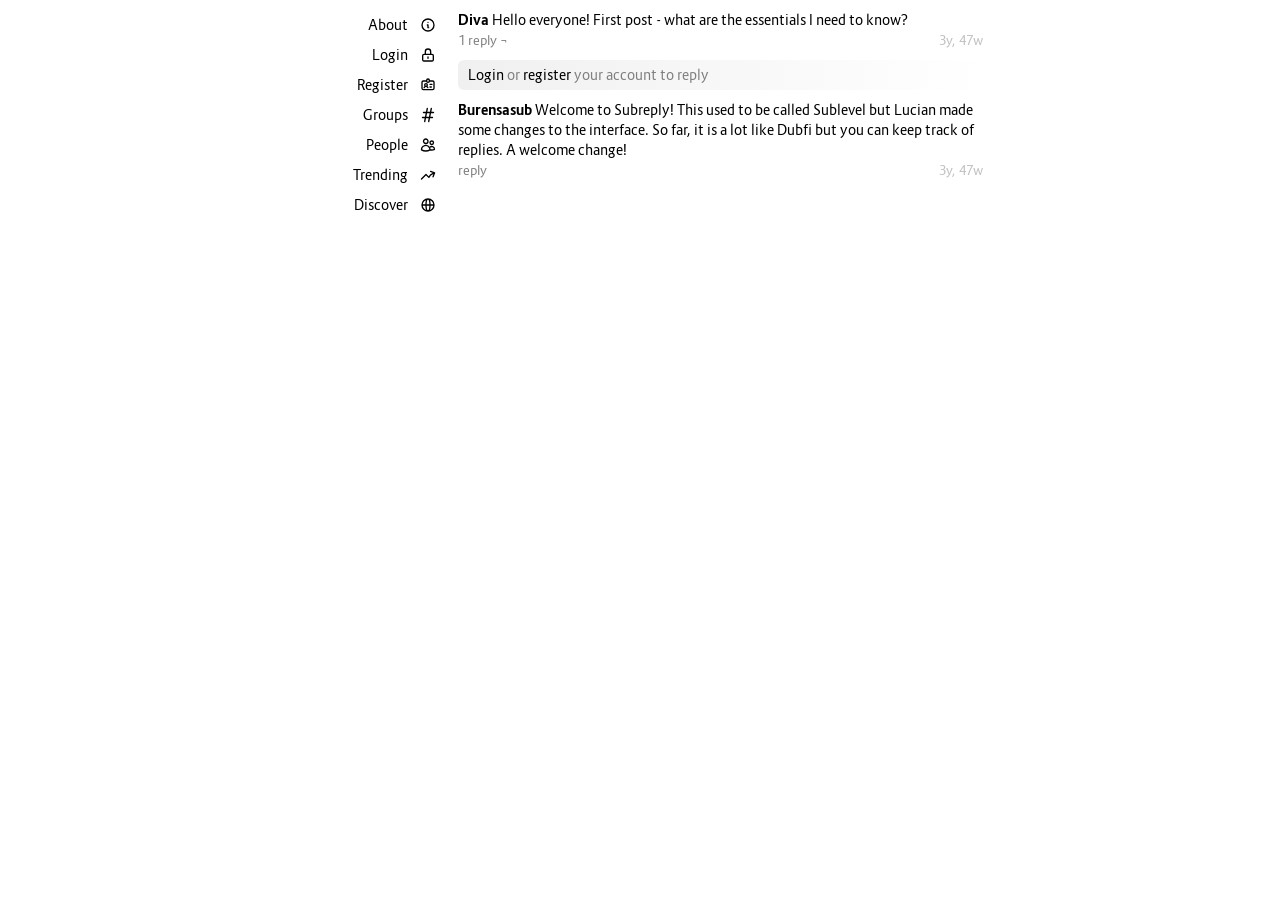Bounding box coordinates are specified in the format (top-left x, top-left y, bottom-right x, bottom-right y). All values are floating point numbers bounded between 0 and 1. Please provide the bounding box coordinate of the region this sentence describes: parent_node: 论文 name="keyboard" placeholder="请输入关键词"

None